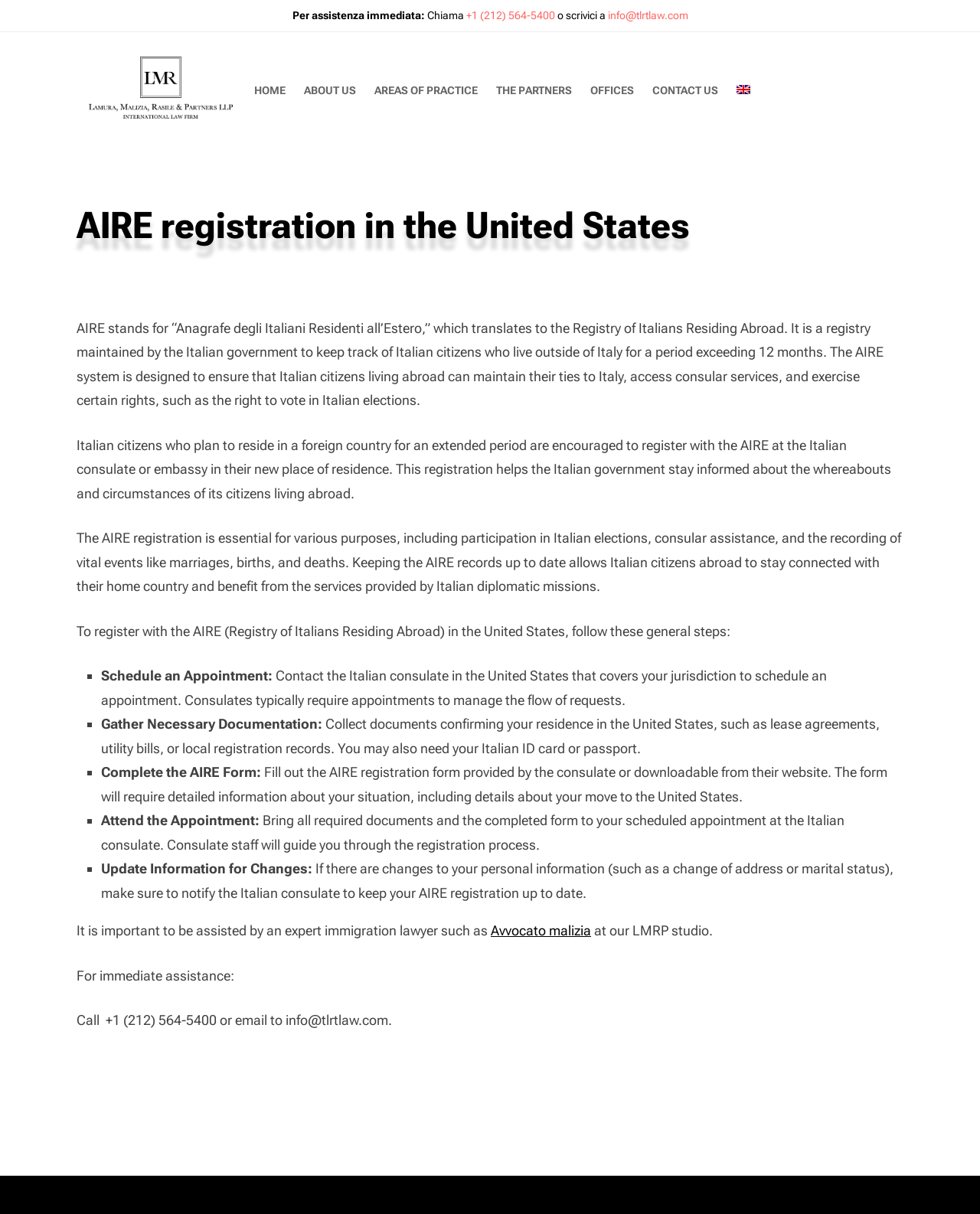Identify and extract the heading text of the webpage.

AIRE registration in the United States